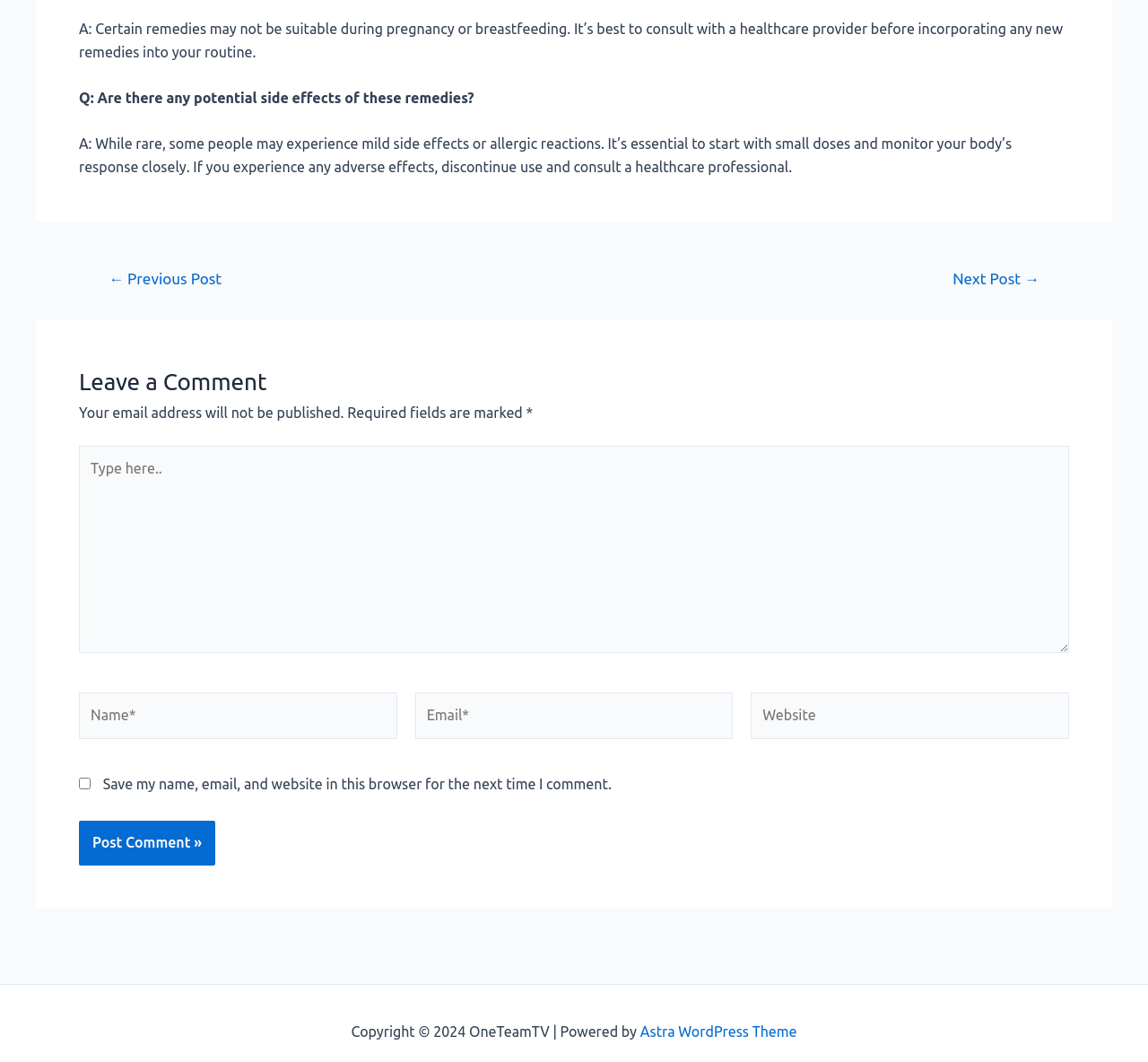Specify the bounding box coordinates for the region that must be clicked to perform the given instruction: "Click the 'Next Post →' link".

[0.81, 0.255, 0.926, 0.27]